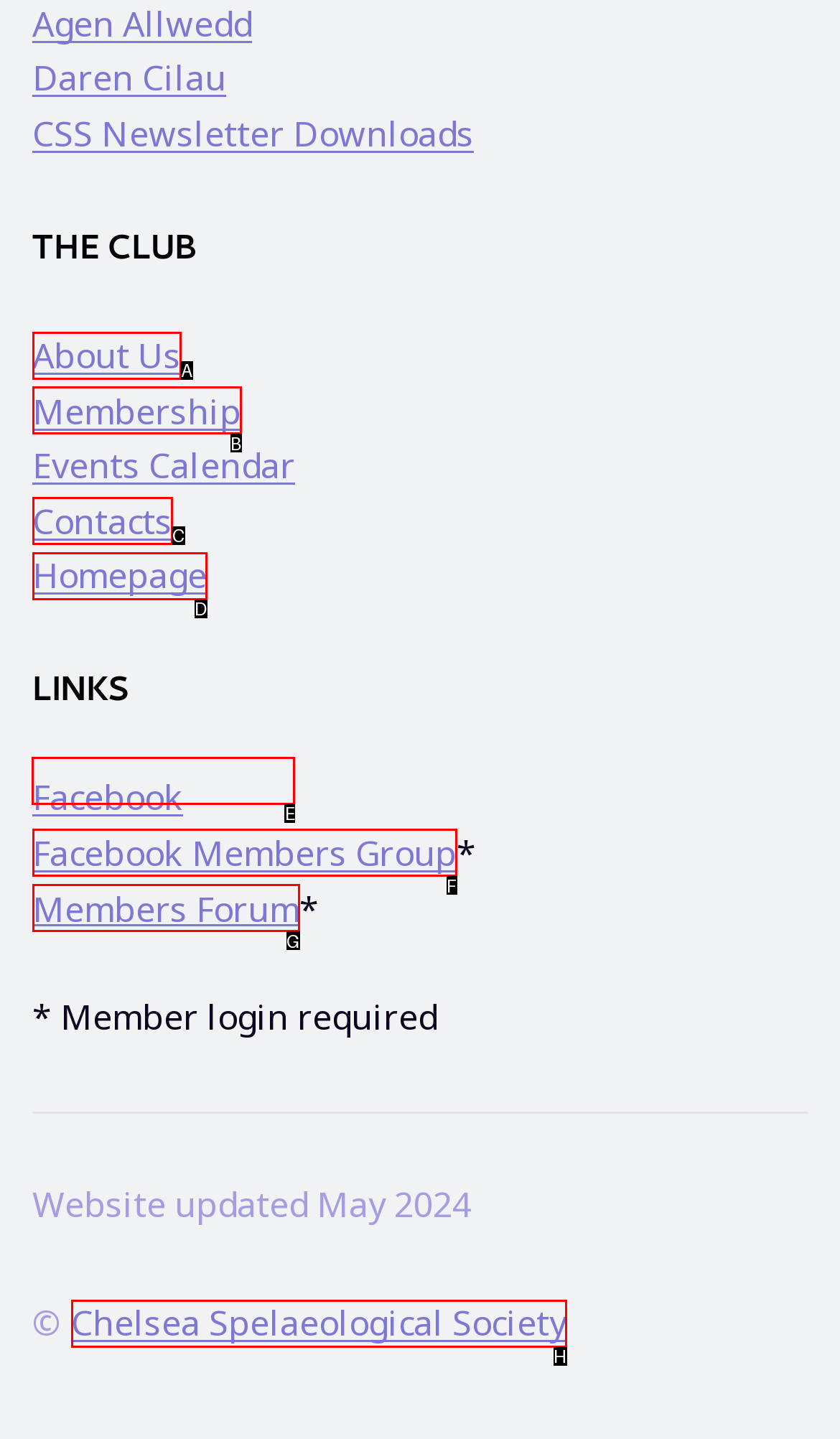Determine which option should be clicked to carry out this task: Check Events Calendar
State the letter of the correct choice from the provided options.

E